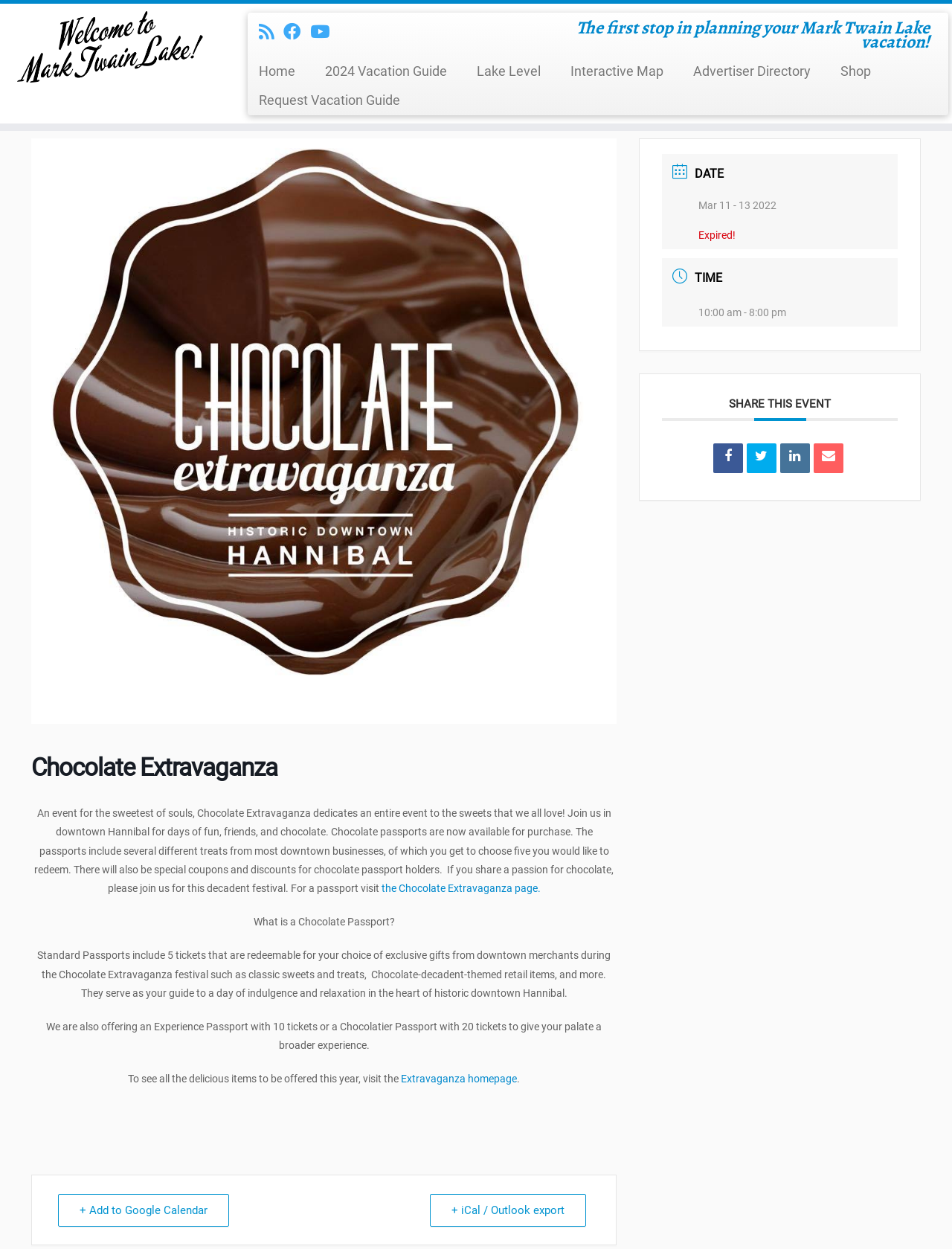Find the UI element described as: "+ iCal / Outlook export" and predict its bounding box coordinates. Ensure the coordinates are four float numbers between 0 and 1, [left, top, right, bottom].

[0.452, 0.956, 0.616, 0.982]